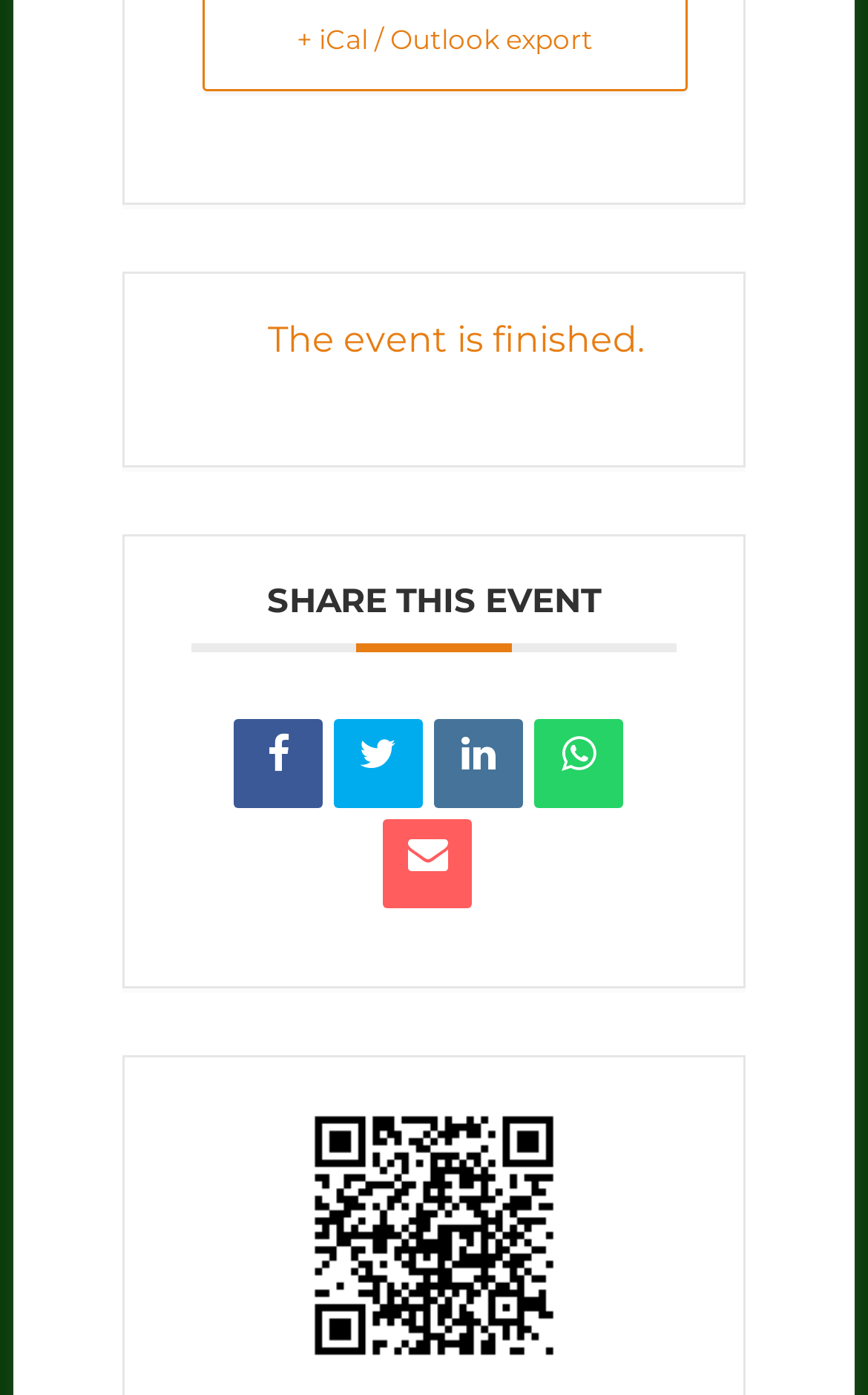Using the provided description: "title="Email"", find the bounding box coordinates of the corresponding UI element. The output should be four float numbers between 0 and 1, in the format [left, top, right, bottom].

[0.442, 0.586, 0.545, 0.65]